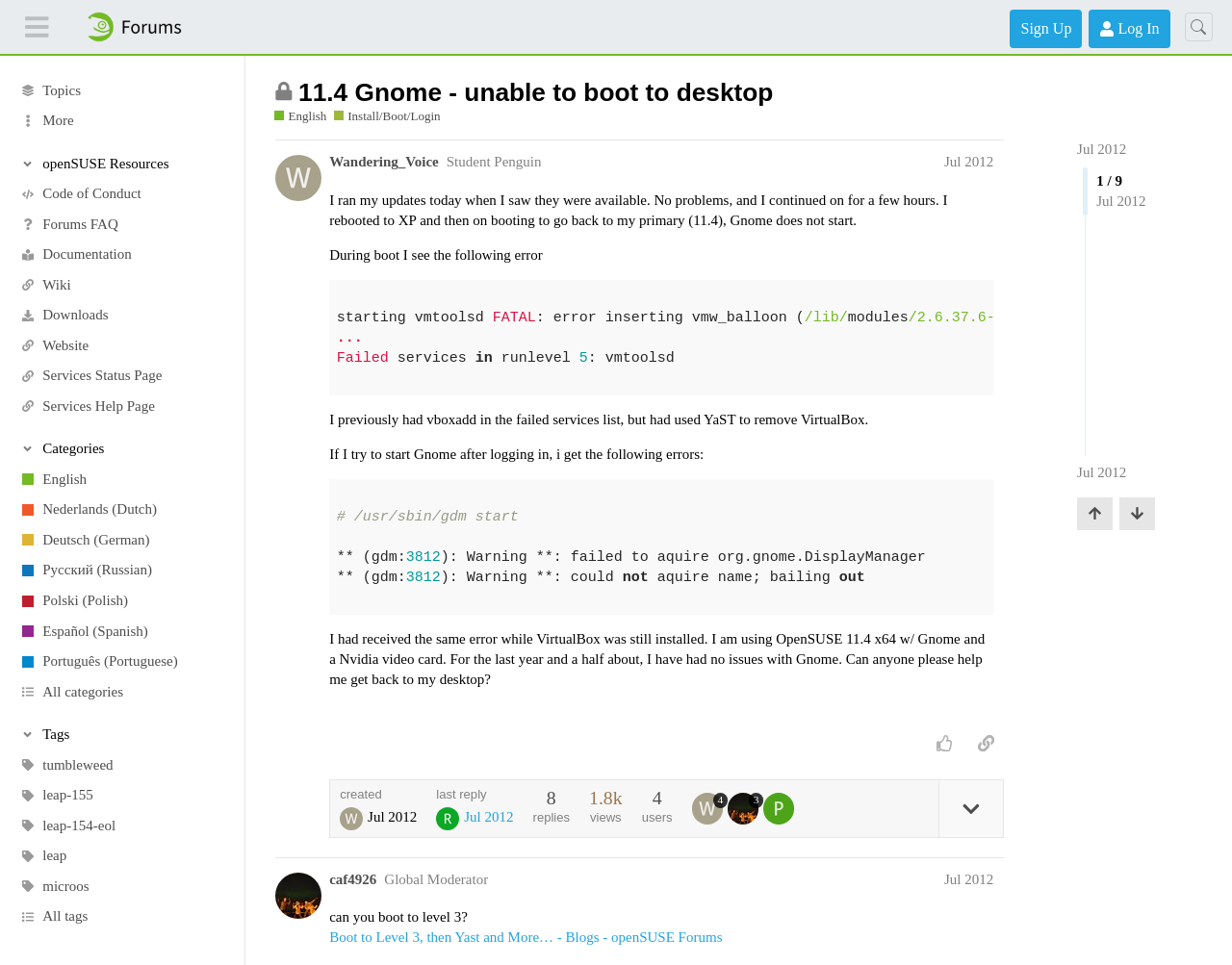Please identify the bounding box coordinates of the region to click in order to complete the given instruction: "View the 'Code of Conduct'". The coordinates should be four float numbers between 0 and 1, i.e., [left, top, right, bottom].

[0.0, 0.185, 0.199, 0.217]